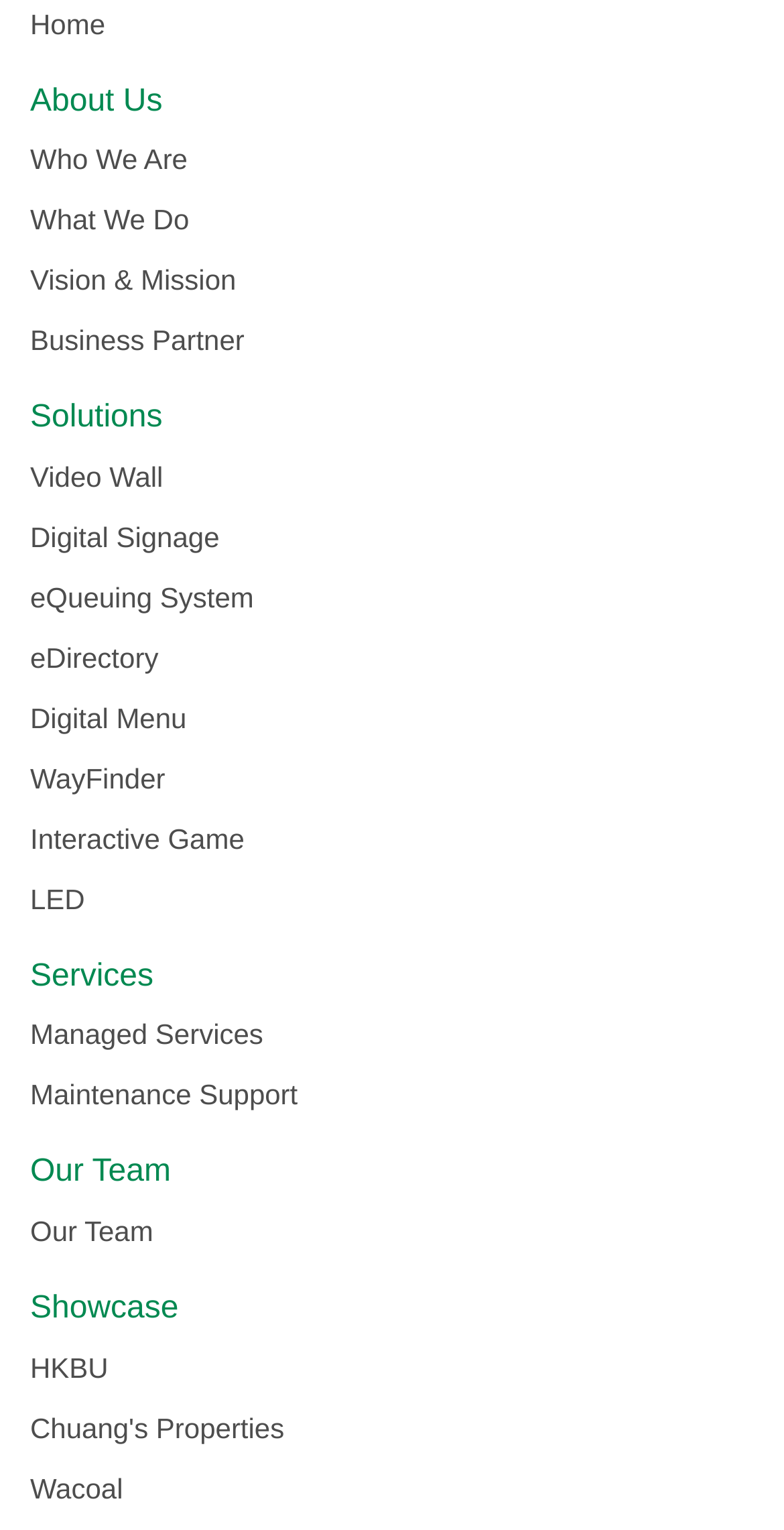What is the first link under 'Services'?
Based on the screenshot, provide a one-word or short-phrase response.

Managed Services